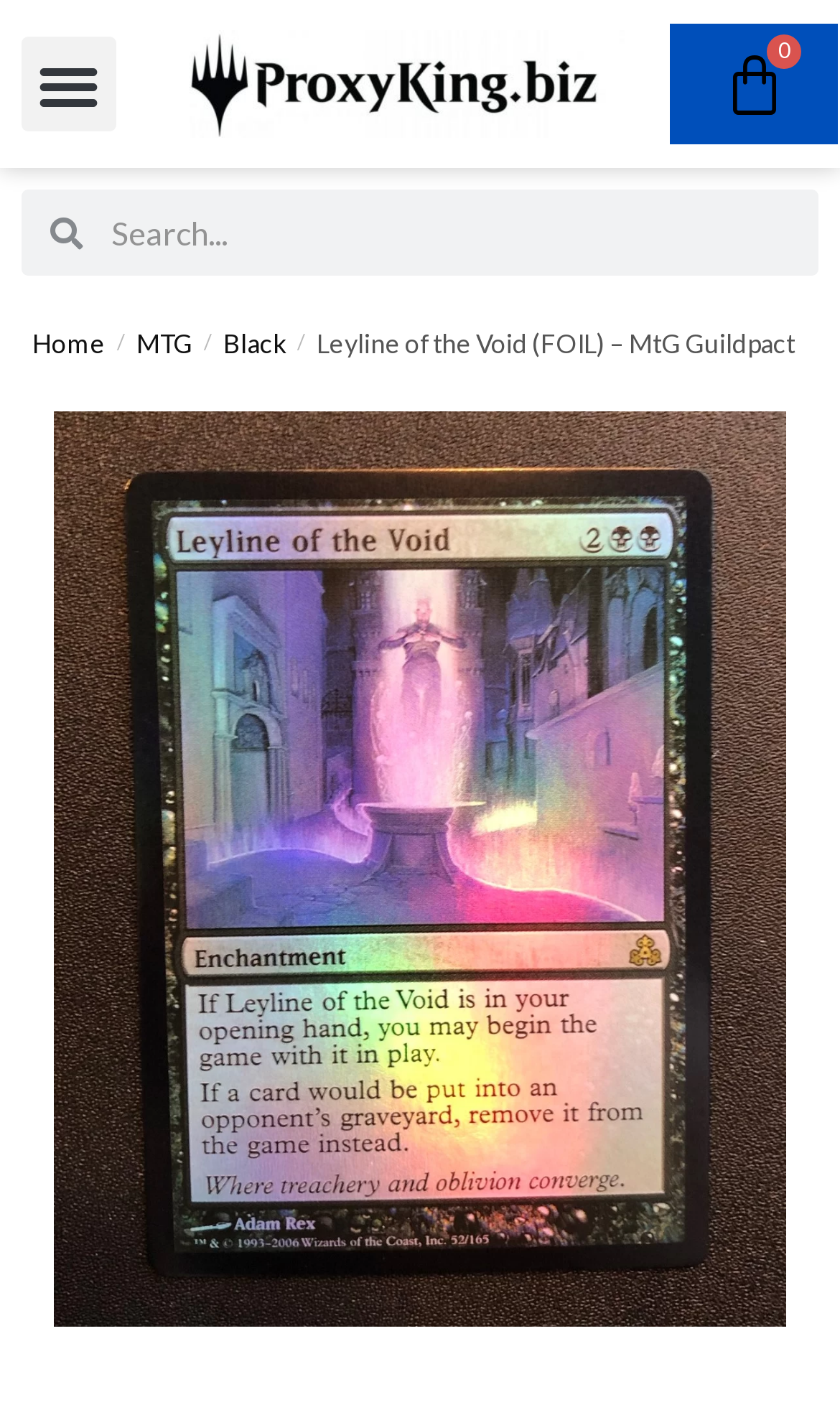What is the sale indicator?
Look at the screenshot and respond with one word or a short phrase.

Sale!